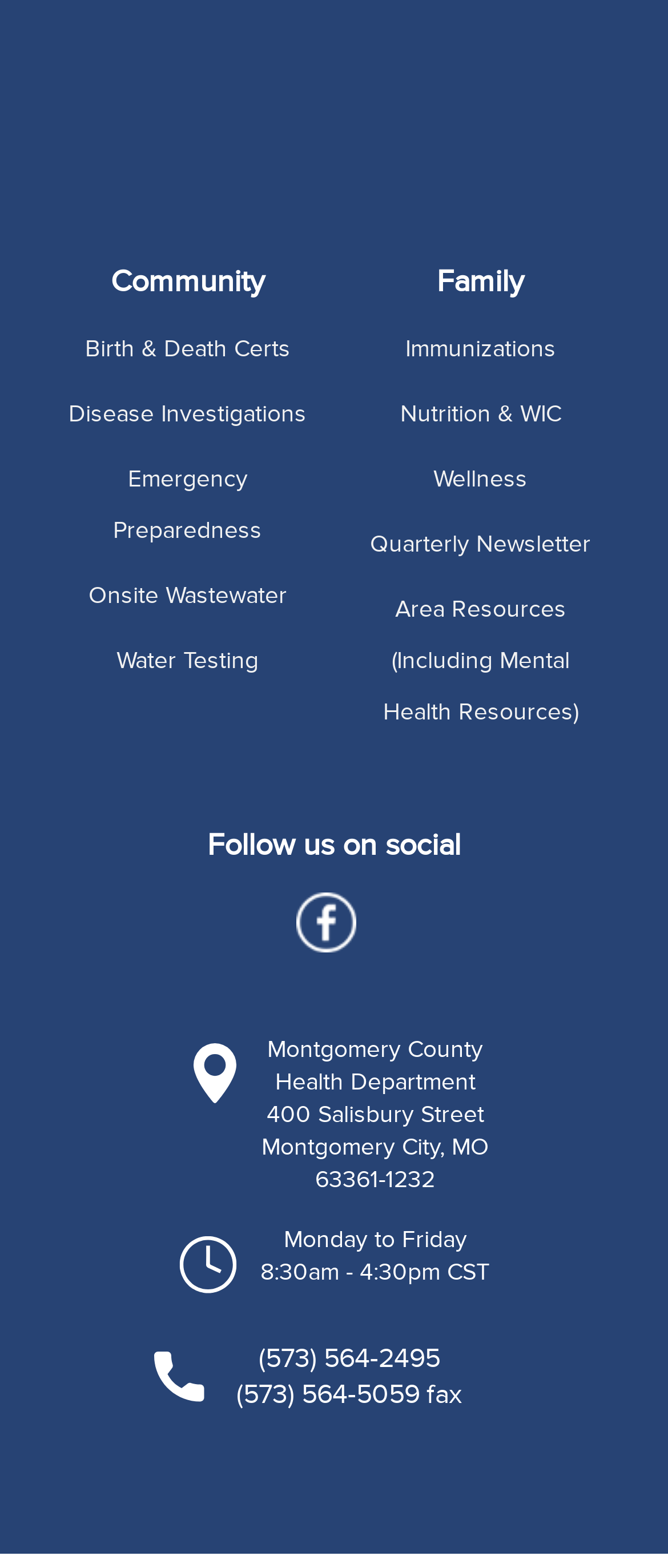What is the address of the health department?
Provide a one-word or short-phrase answer based on the image.

400 Salisbury Street, Montgomery City, MO 63361-1232